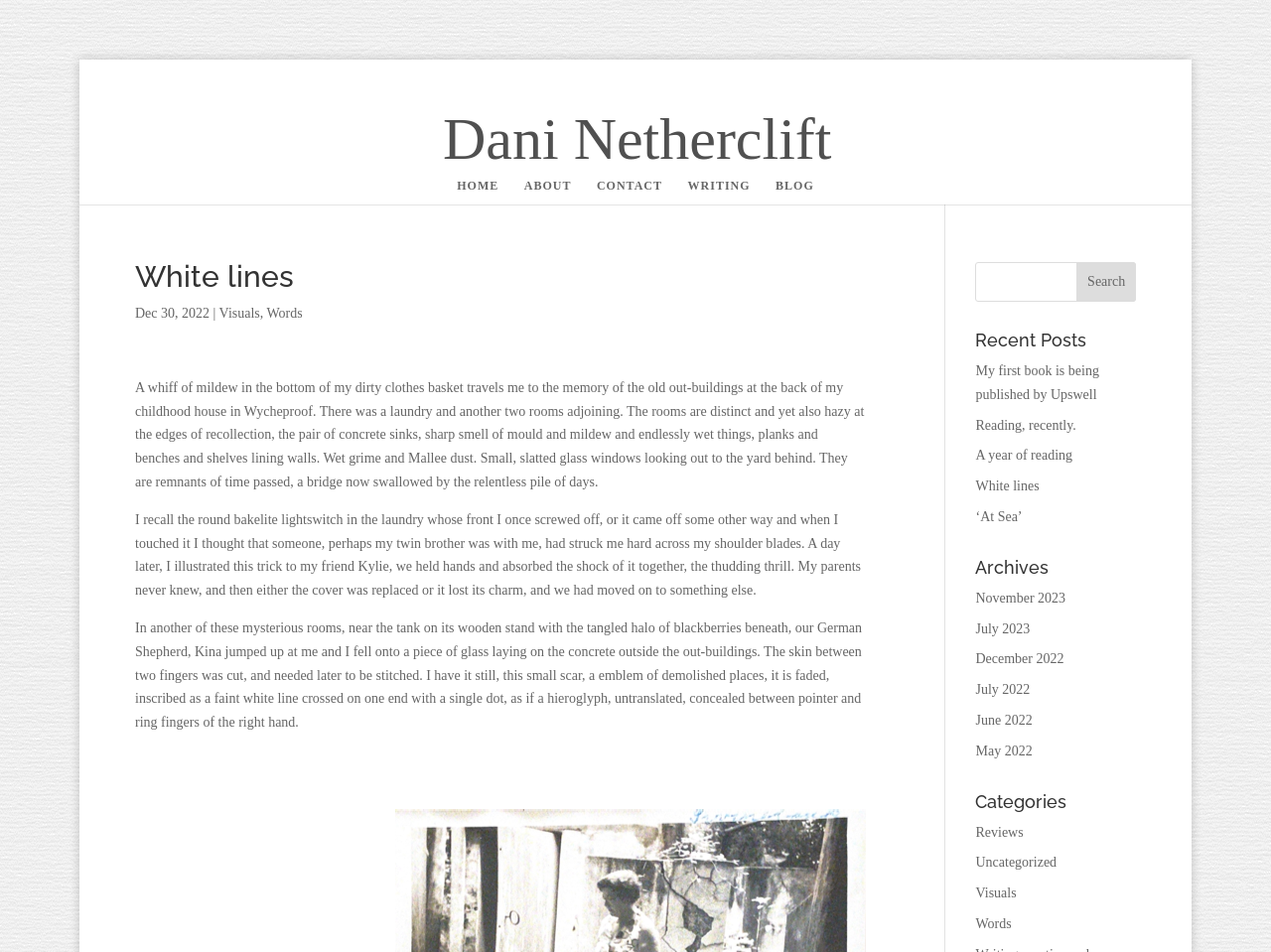Summarize the webpage comprehensively, mentioning all visible components.

This webpage is a personal blog or website of Dani Netherclift, with a focus on writing and visuals. At the top, there is a navigation menu with links to "HOME", "ABOUT", "CONTACT", "WRITING", and "BLOG". Below the navigation menu, there is a large article section that takes up most of the page. The article has a heading "White lines" and is divided into three paragraphs of text, with a date "Dec 30, 2022" and two links "Visuals" and "Words" above the paragraphs. The text describes the author's childhood memories of the old out-buildings at the back of their house in Wycheproof.

To the right of the article section, there is a search bar with a button labeled "Search". Below the search bar, there are three sections: "Recent Posts", "Archives", and "Categories". The "Recent Posts" section lists five links to recent blog posts, including "My first book is being published by Upswell" and "White lines". The "Archives" section lists six links to monthly archives, from November 2023 to May 2022. The "Categories" section lists four links to categories, including "Reviews", "Uncategorized", "Visuals", and "Words".